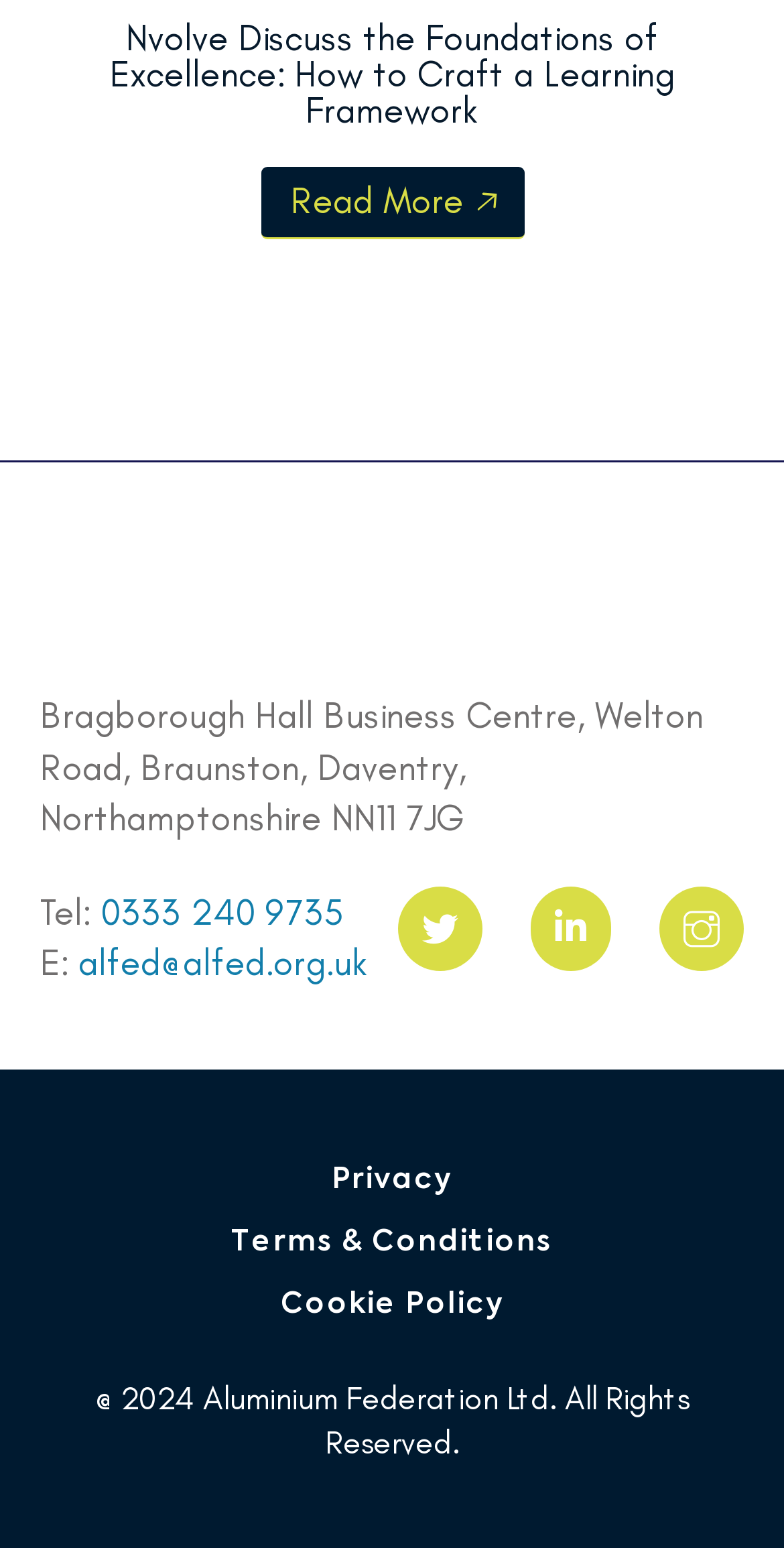What is the email address to contact?
Refer to the image and answer the question using a single word or phrase.

alfed@alfed.org.uk